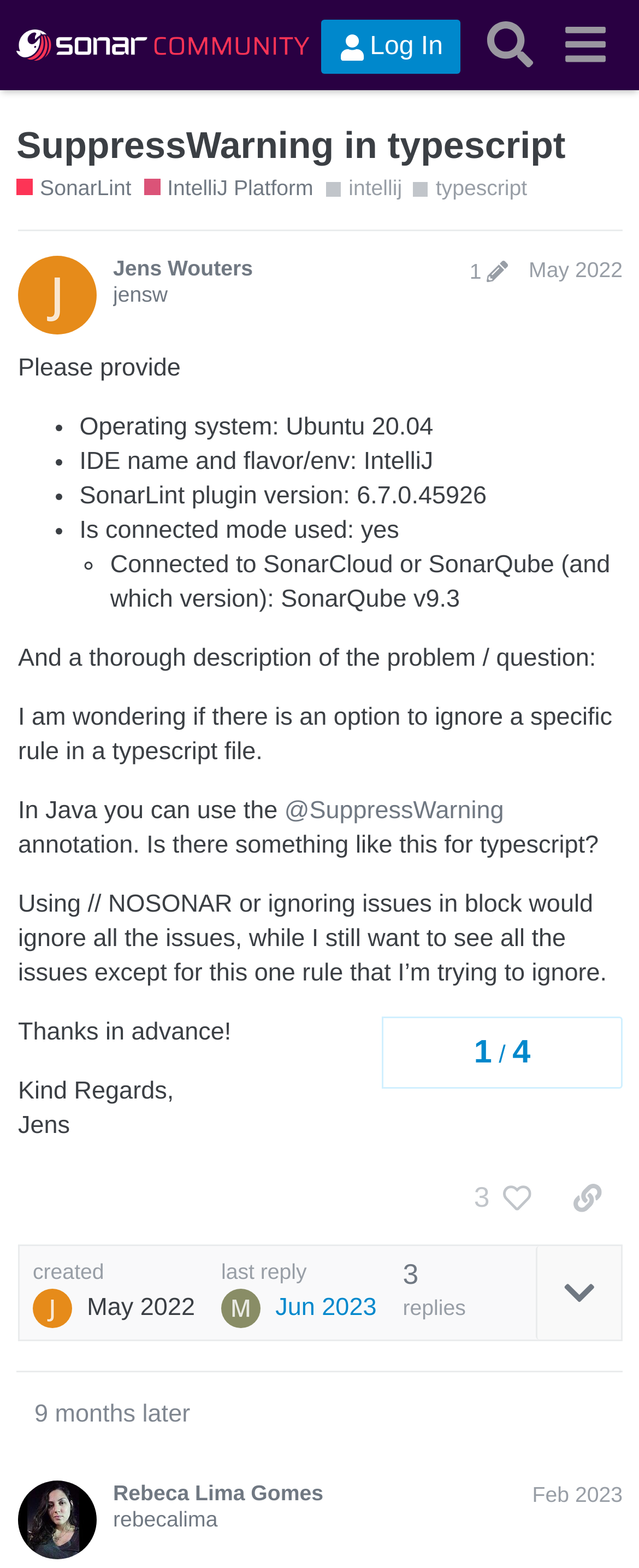Given the description of the UI element: "0 Wishlist", predict the bounding box coordinates in the form of [left, top, right, bottom], with each value being a float between 0 and 1.

None